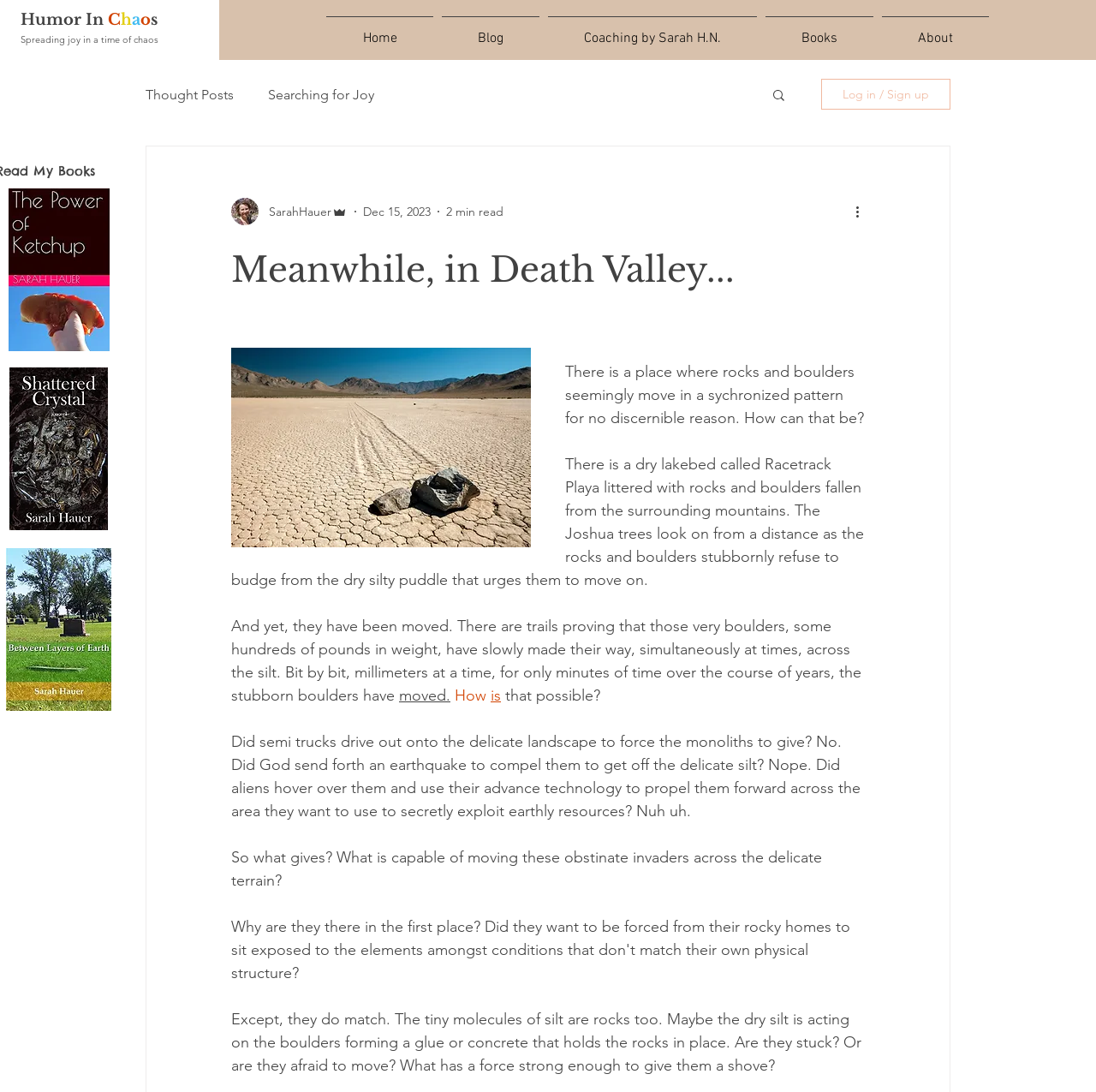What is the name of the author of the article?
Provide a short answer using one word or a brief phrase based on the image.

Sarah H.N.